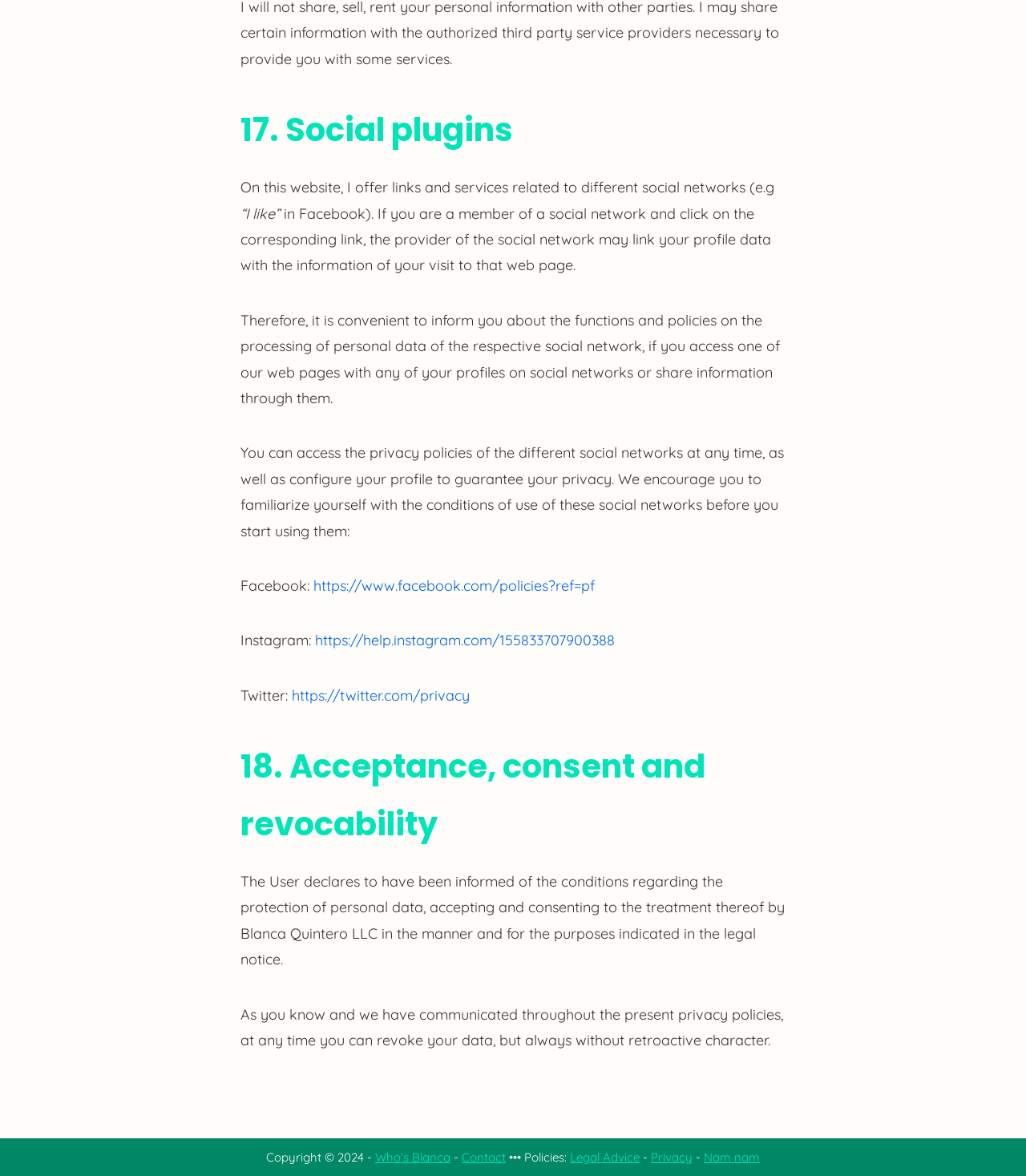Answer succinctly with a single word or phrase:
What is the purpose of the social plugins?

To link profile data with website visit information